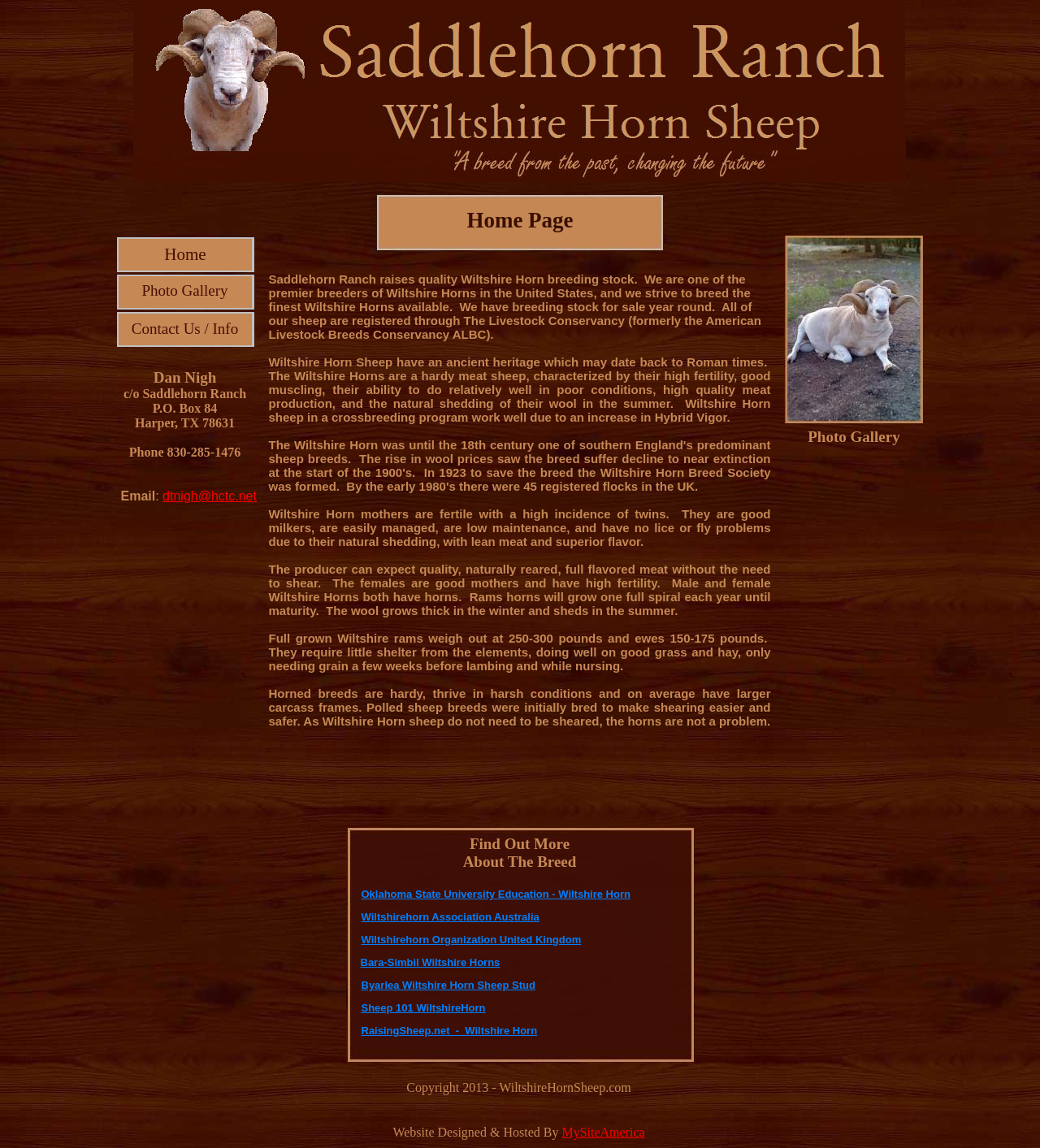Give a one-word or phrase response to the following question: What is the name of the person associated with Saddlehorn Ranch?

Dan Nigh